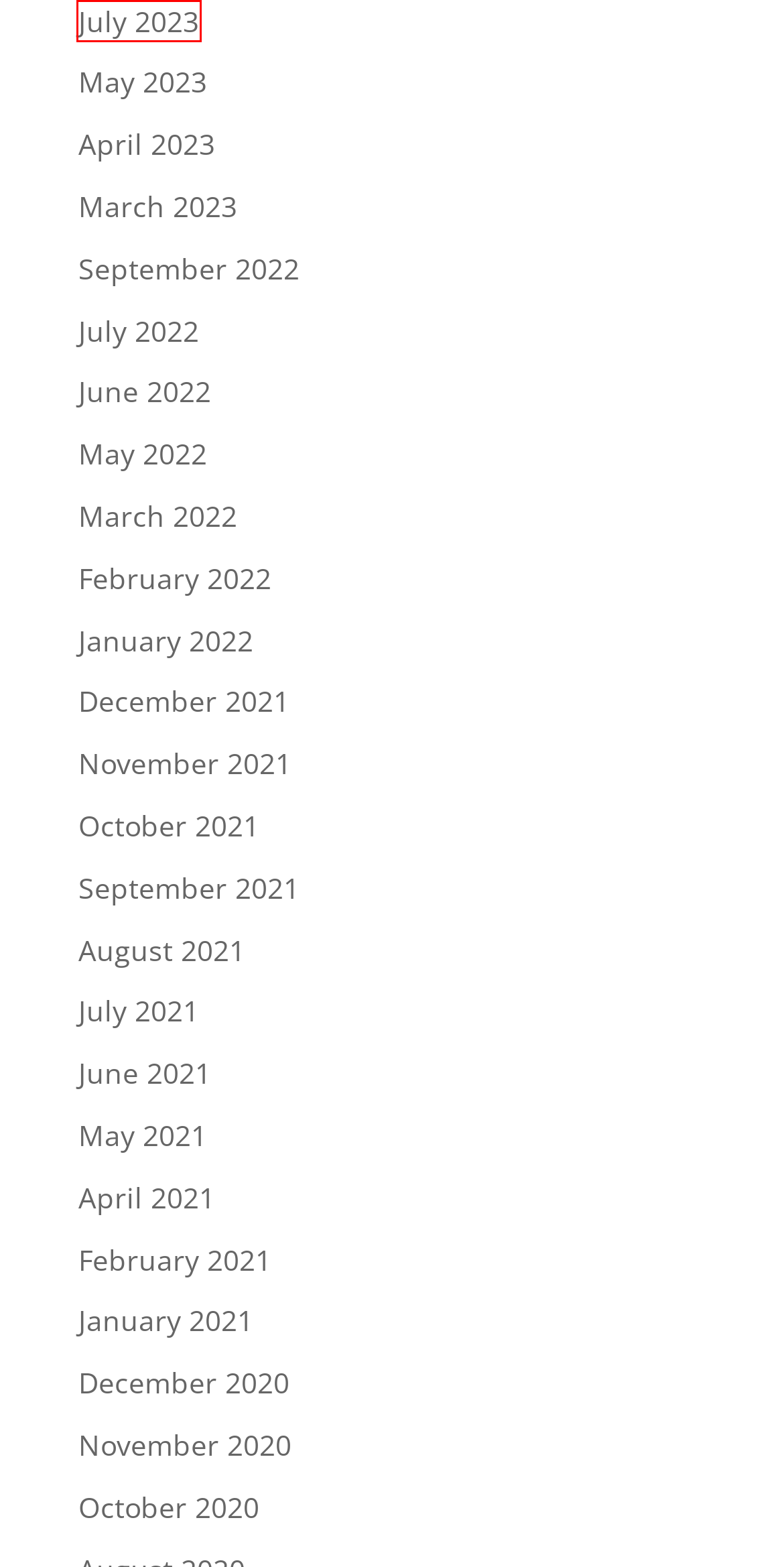Analyze the given webpage screenshot and identify the UI element within the red bounding box. Select the webpage description that best matches what you expect the new webpage to look like after clicking the element. Here are the candidates:
A. July, 2023 - www.dgregscott.com
B. February, 2022 - www.dgregscott.com
C. May, 2022 - www.dgregscott.com
D. May, 2021 - www.dgregscott.com
E. February, 2021 - www.dgregscott.com
F. January, 2022 - www.dgregscott.com
G. March, 2023 - www.dgregscott.com
H. October, 2020 - www.dgregscott.com

A